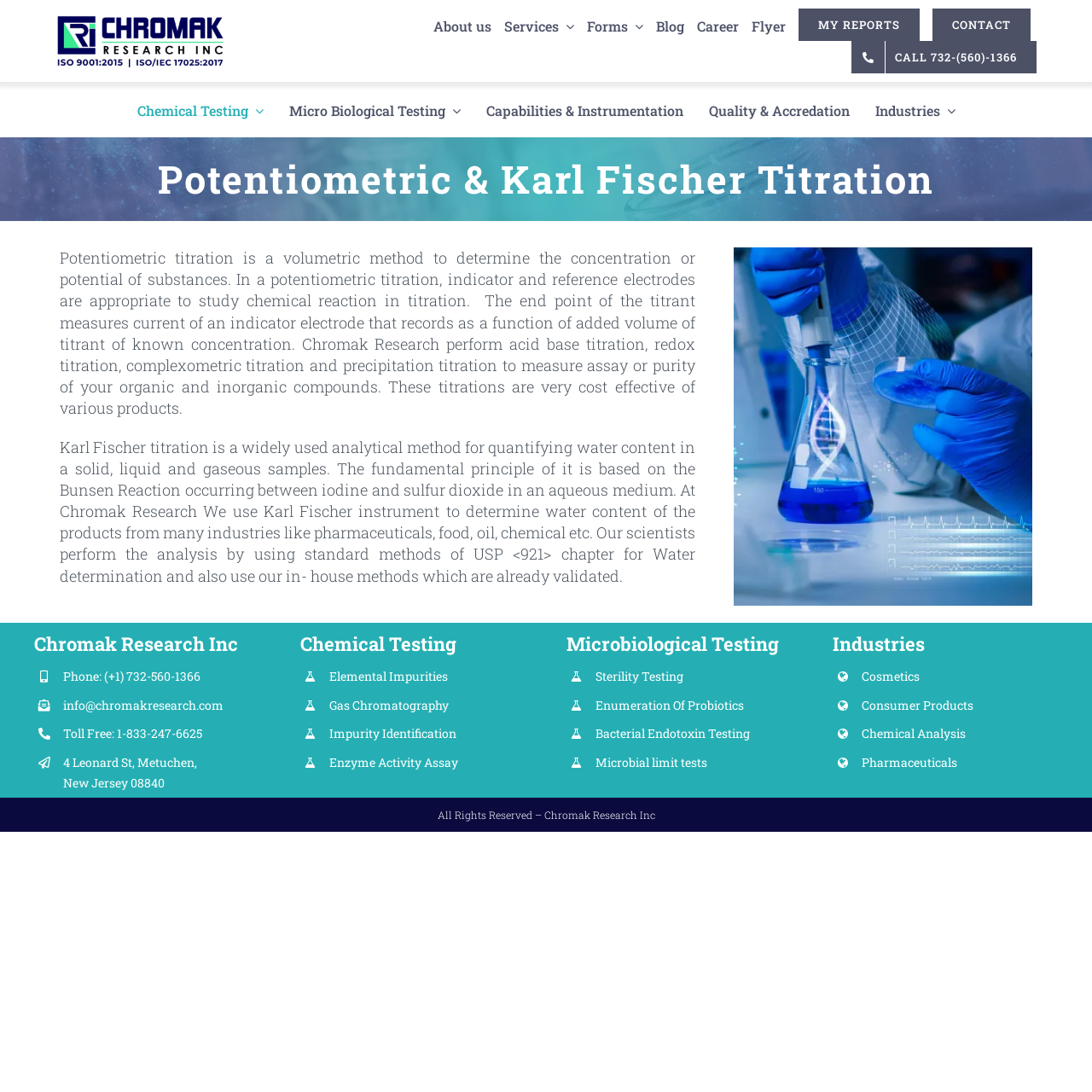Based on the element description "Legal Notice", predict the bounding box coordinates of the UI element.

None